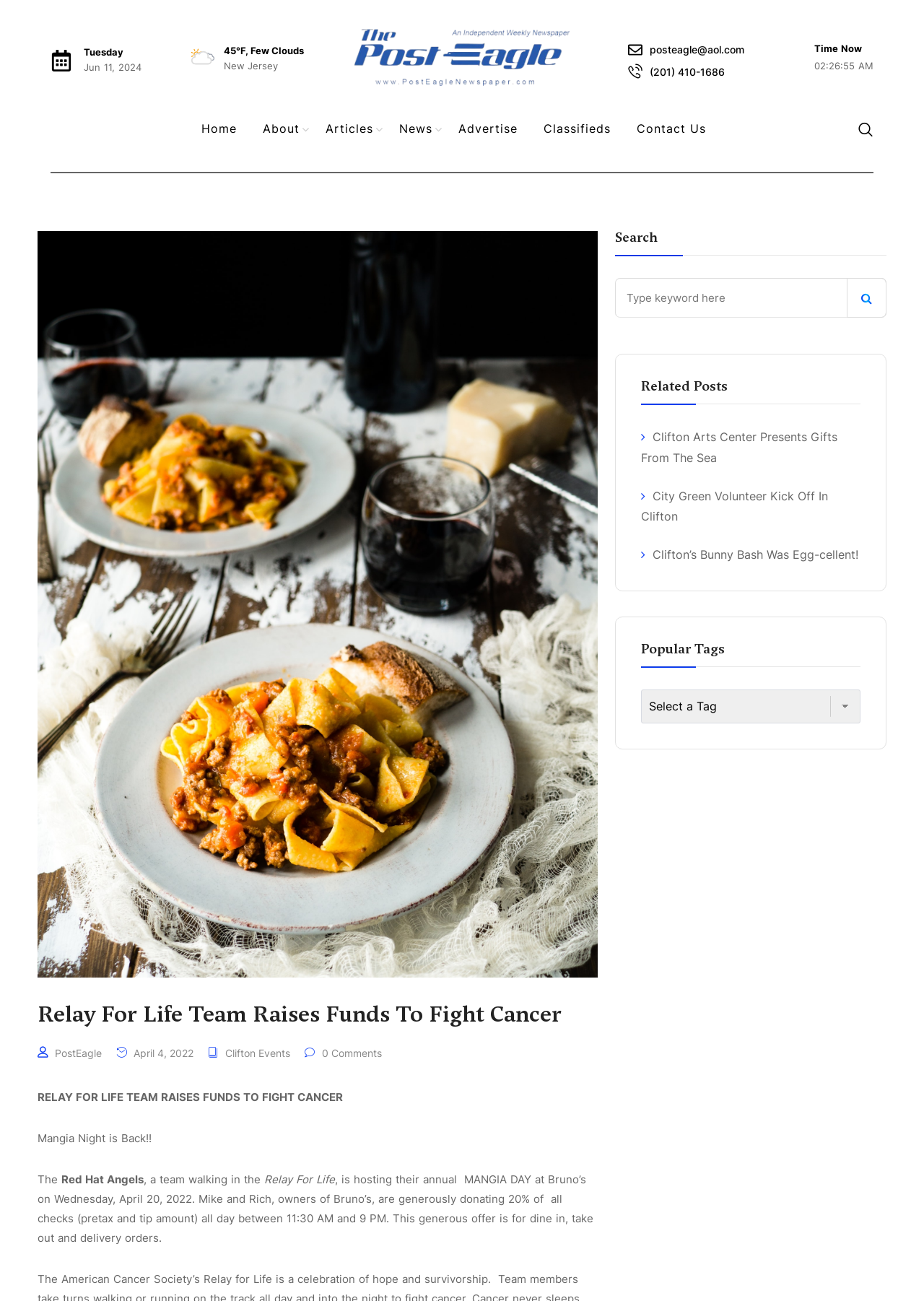Give a concise answer using only one word or phrase for this question:
What is the name of the team walking in the Relay For Life?

Red Hat Angels